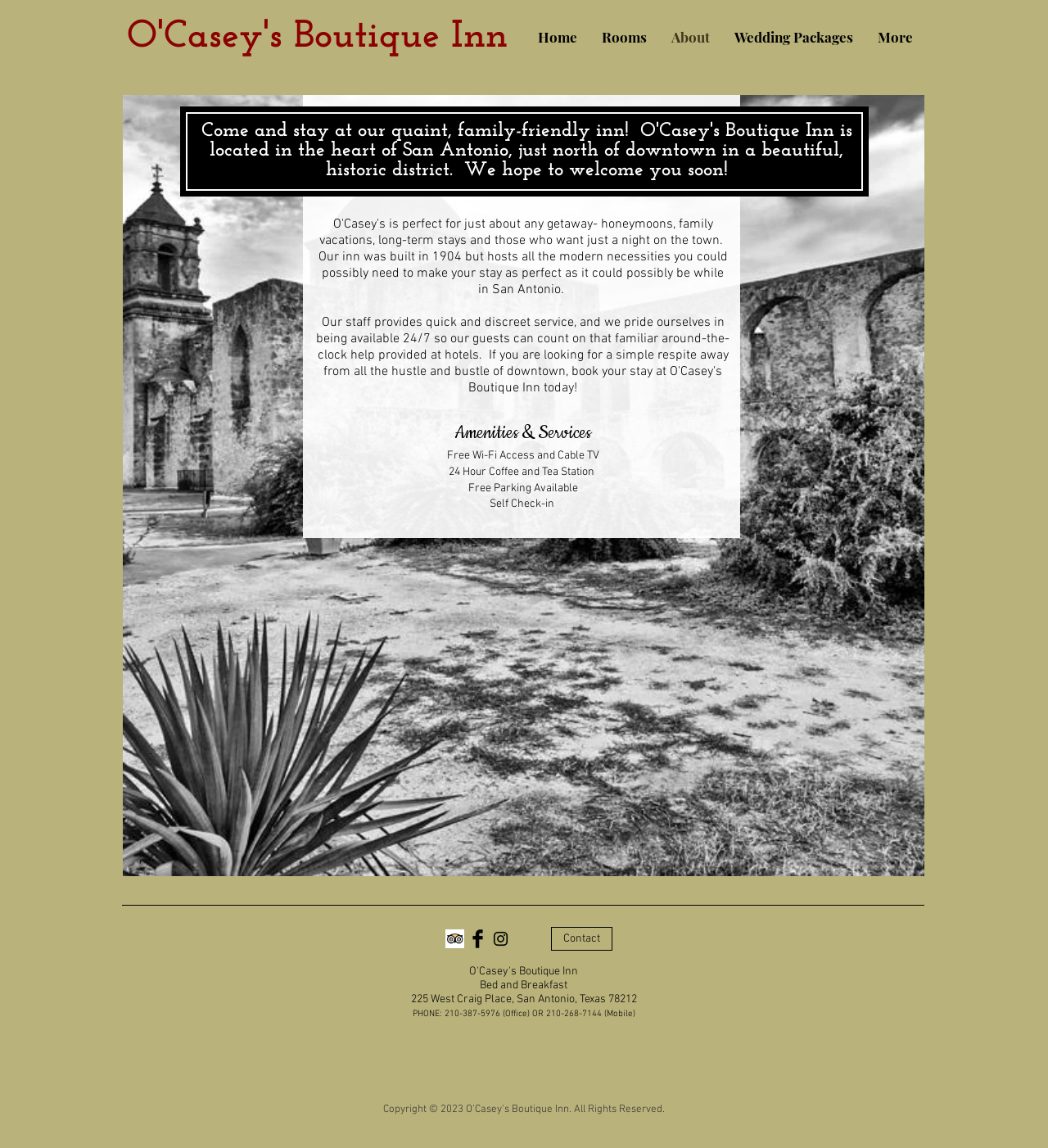Please respond to the question using a single word or phrase:
What type of accommodation is O'Casey's?

Boutique Inn